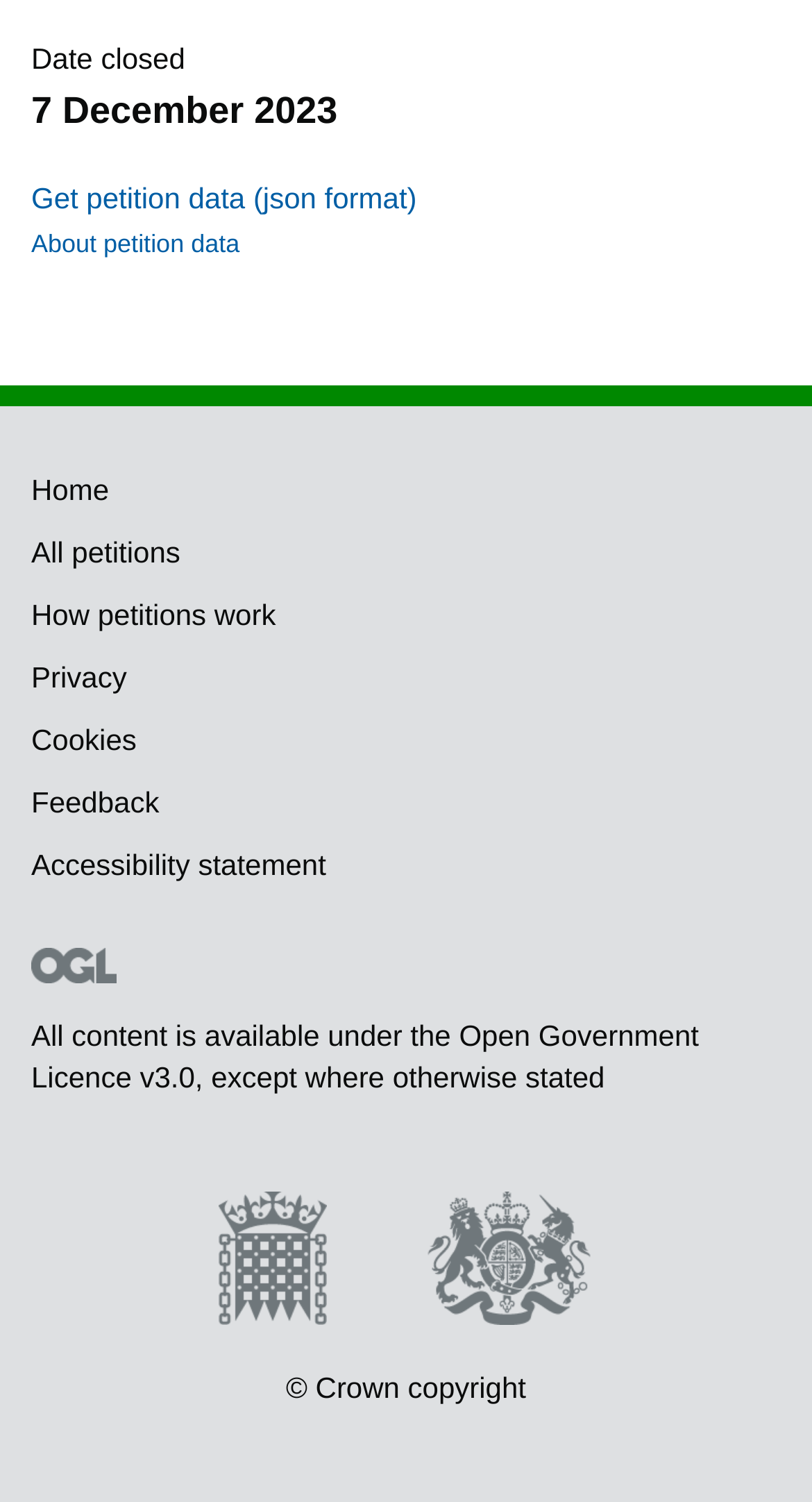What is the date closed?
With the help of the image, please provide a detailed response to the question.

The date closed is mentioned in the static text element '7 December 2023' which is located at the top of the webpage, with a bounding box coordinate of [0.038, 0.06, 0.416, 0.087].